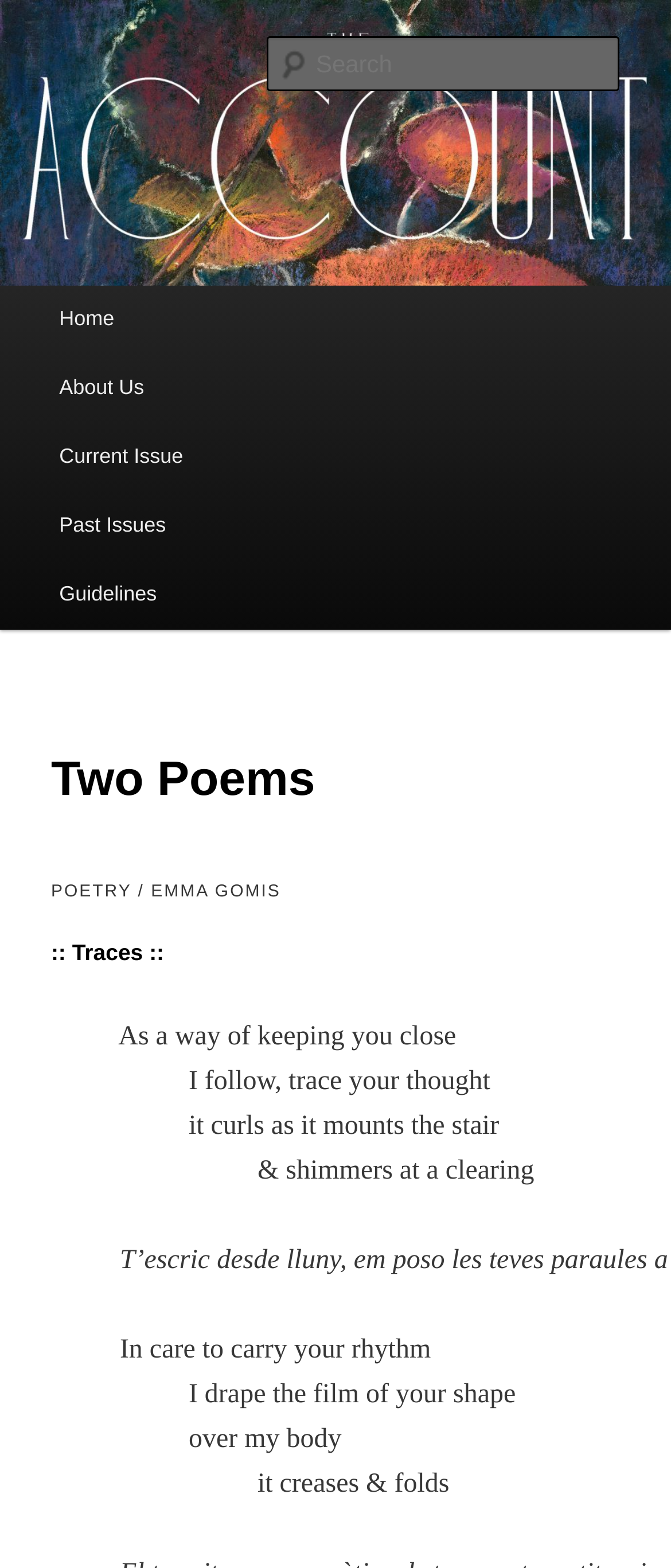Explain the contents of the webpage comprehensively.

The webpage appears to be a literary journal featuring two poems. At the top, there is a heading that reads "The Account: A Journal of Poetry, Prose, and Thought", which is also a clickable link. Below this heading, there is a search bar labeled "Search" located near the top-right corner of the page.

The main menu is situated below the search bar, with links to "Home", "About Us", "Current Issue", "Past Issues", and "Guidelines" arranged horizontally. These links are positioned near the top-left corner of the page.

The main content of the page is divided into two sections. The first section has a heading that reads "Two Poems", and the second section has a heading that reads "POETRY / EMMA GOMIS". Below these headings, there is a poem titled ":: Traces ::", which is displayed in a block of text. The poem's content describes following someone's thought, tracing it as it mounts the stair and shimmers at a clearing.

Overall, the webpage has a simple and organized layout, with clear headings and concise text. The use of whitespace and horizontal arrangement of elements makes it easy to navigate and read.